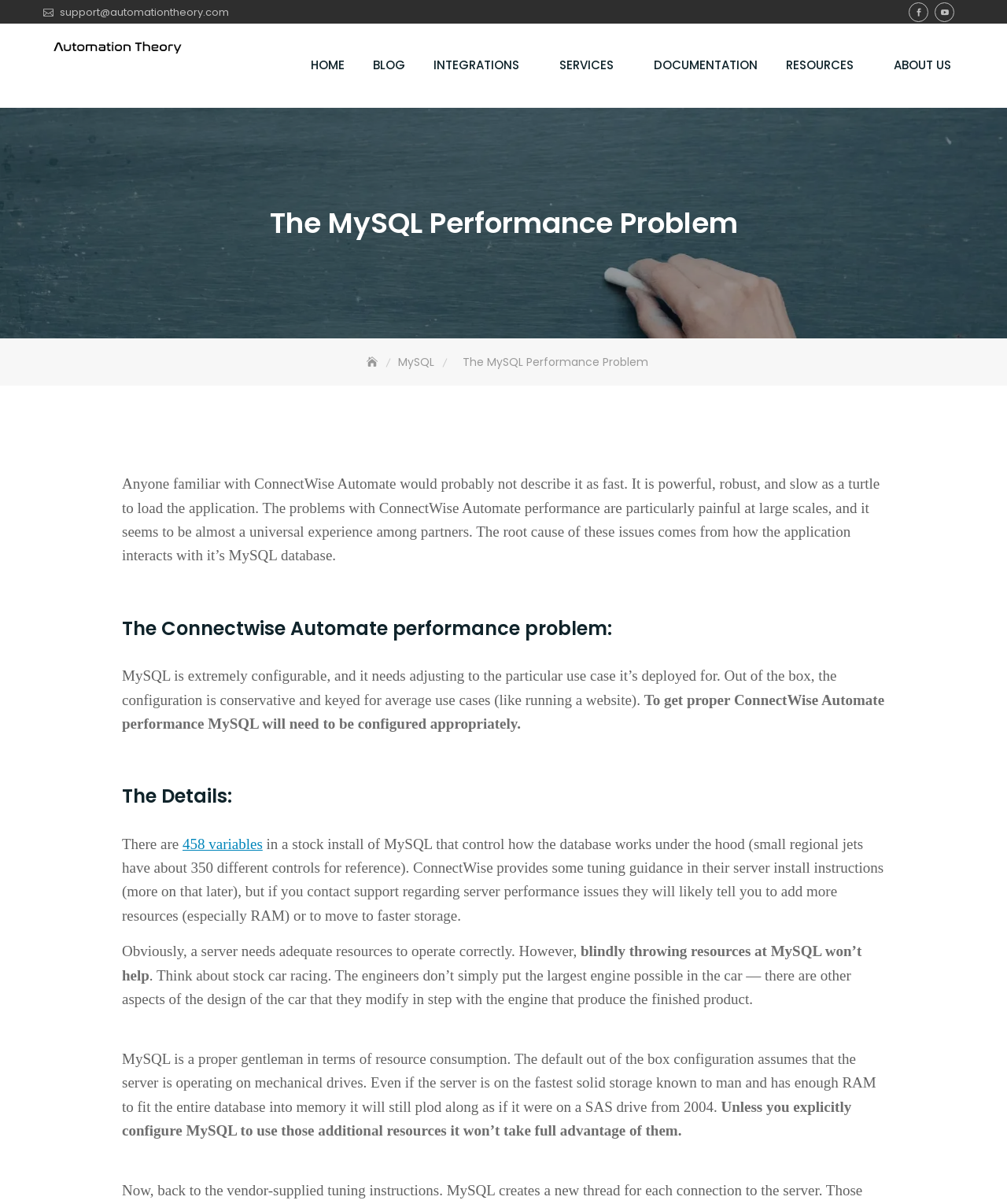Show the bounding box coordinates for the element that needs to be clicked to execute the following instruction: "Contact support". Provide the coordinates in the form of four float numbers between 0 and 1, i.e., [left, top, right, bottom].

[0.059, 0.004, 0.227, 0.016]